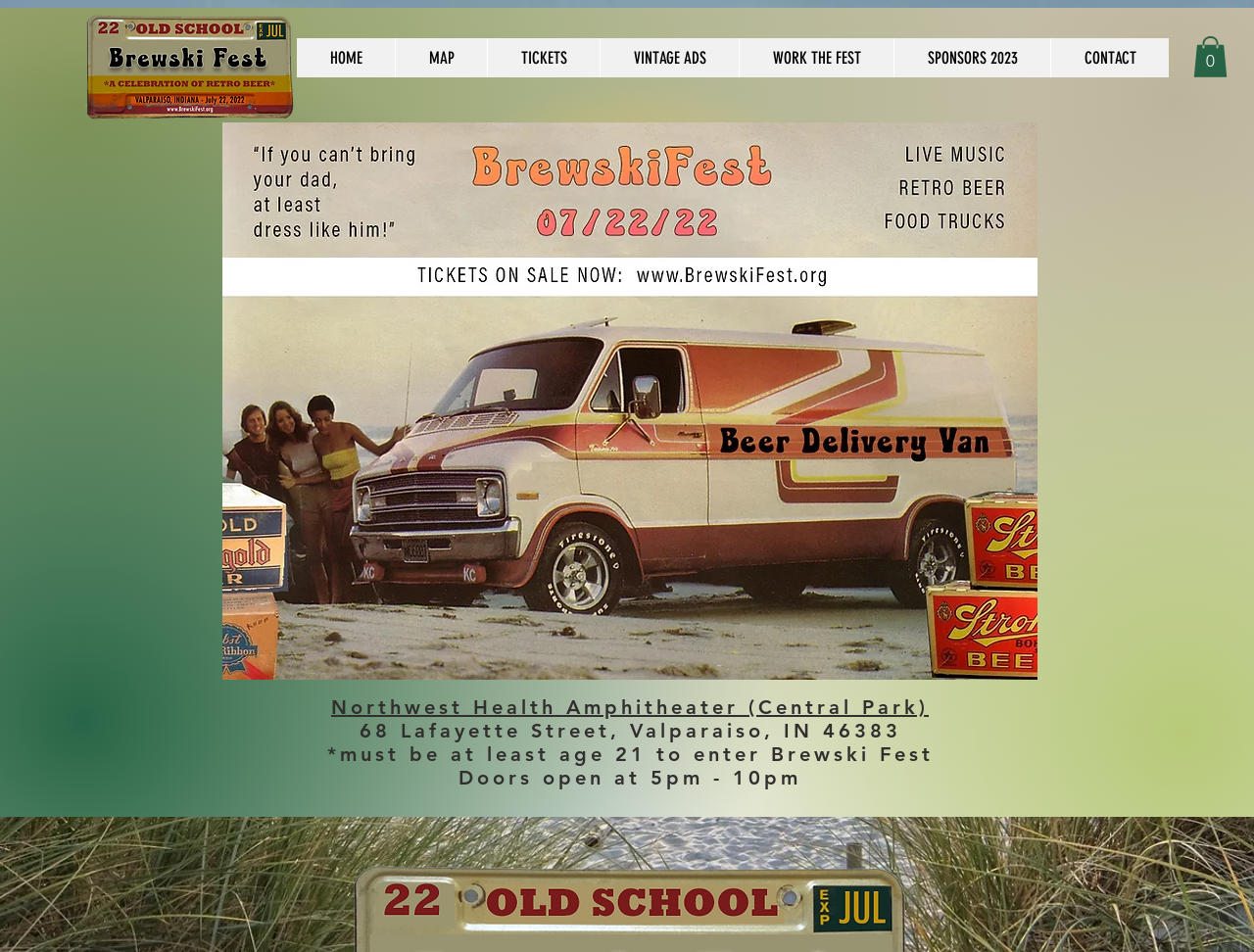Pinpoint the bounding box coordinates of the element to be clicked to execute the instruction: "check sponsors".

[0.712, 0.04, 0.838, 0.081]